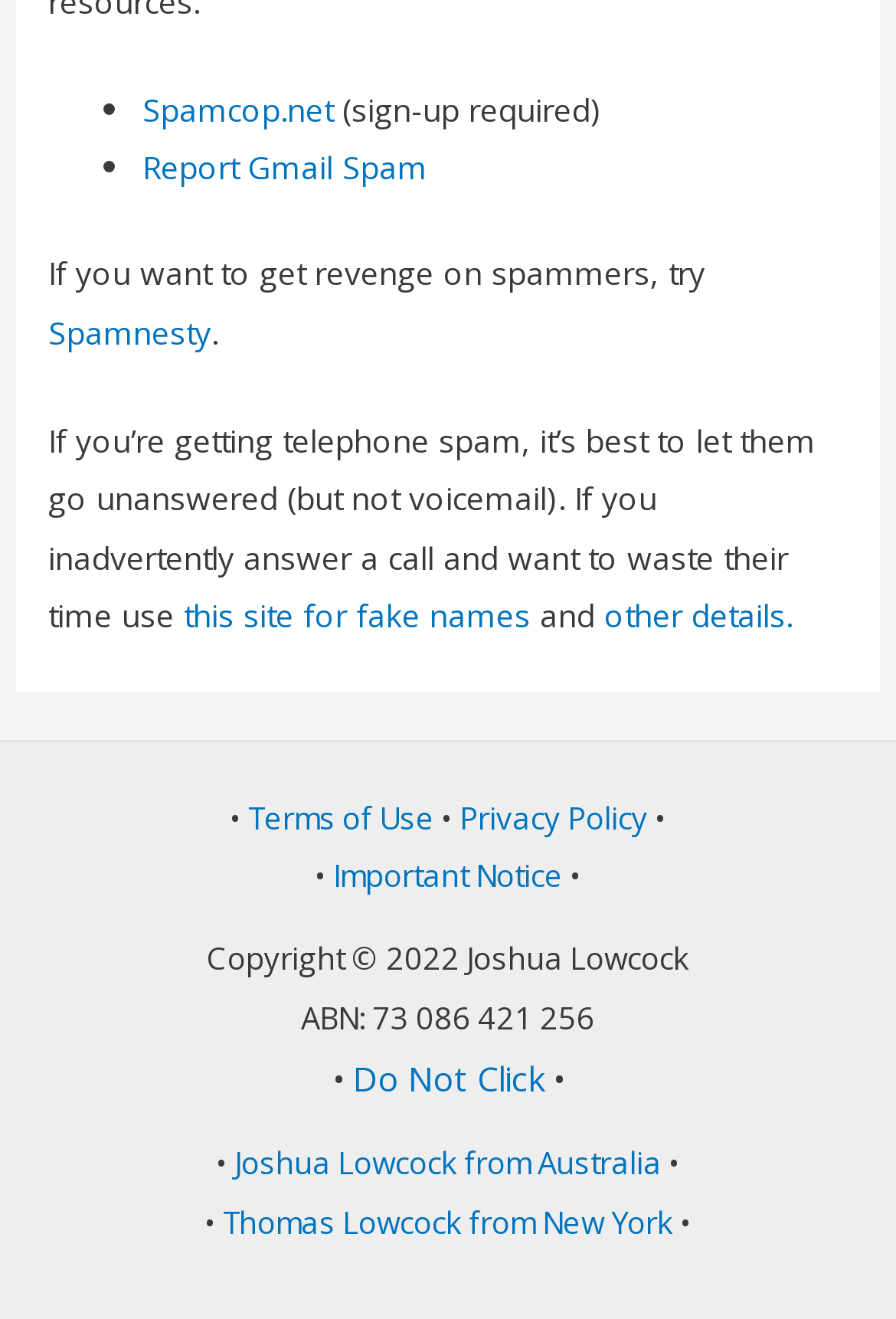Find the bounding box coordinates of the UI element according to this description: "Do Not Click".

[0.394, 0.799, 0.606, 0.834]